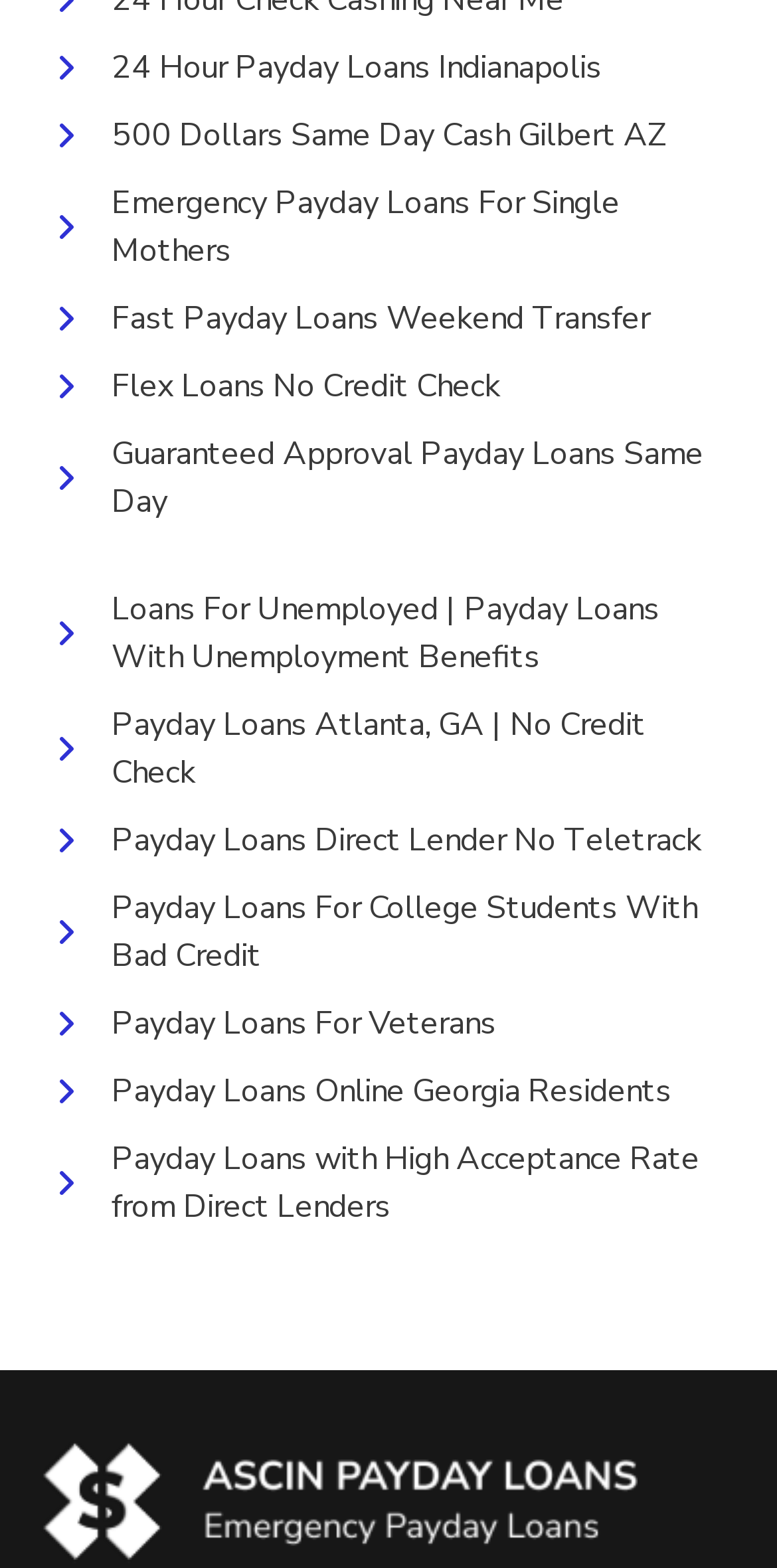Identify the bounding box coordinates of the region that should be clicked to execute the following instruction: "Check Payday Loans with High Acceptance Rate from Direct Lenders".

[0.064, 0.724, 0.936, 0.785]